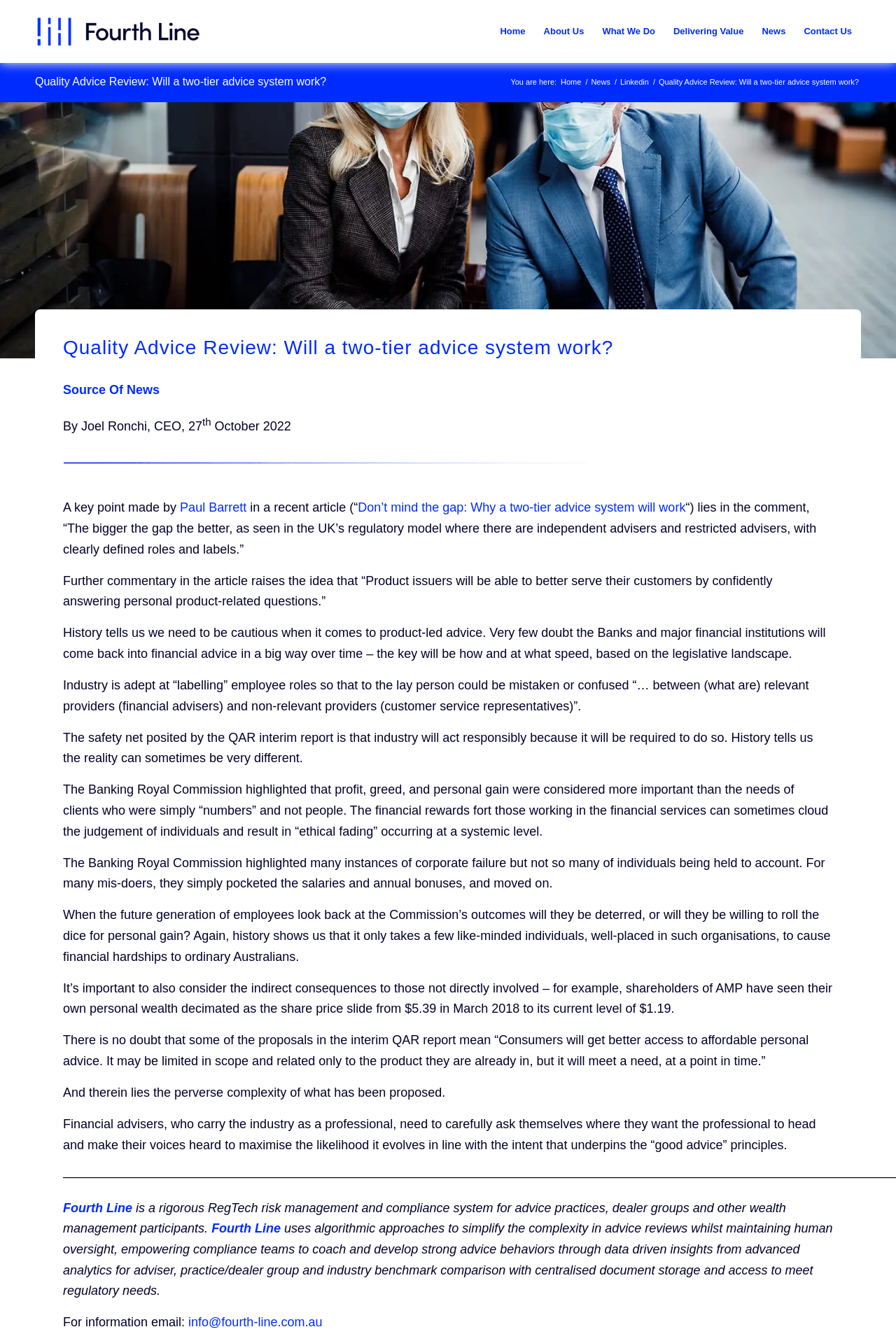Find the bounding box coordinates of the clickable area that will achieve the following instruction: "Click the 'Home' menu item".

[0.548, 0.001, 0.597, 0.046]